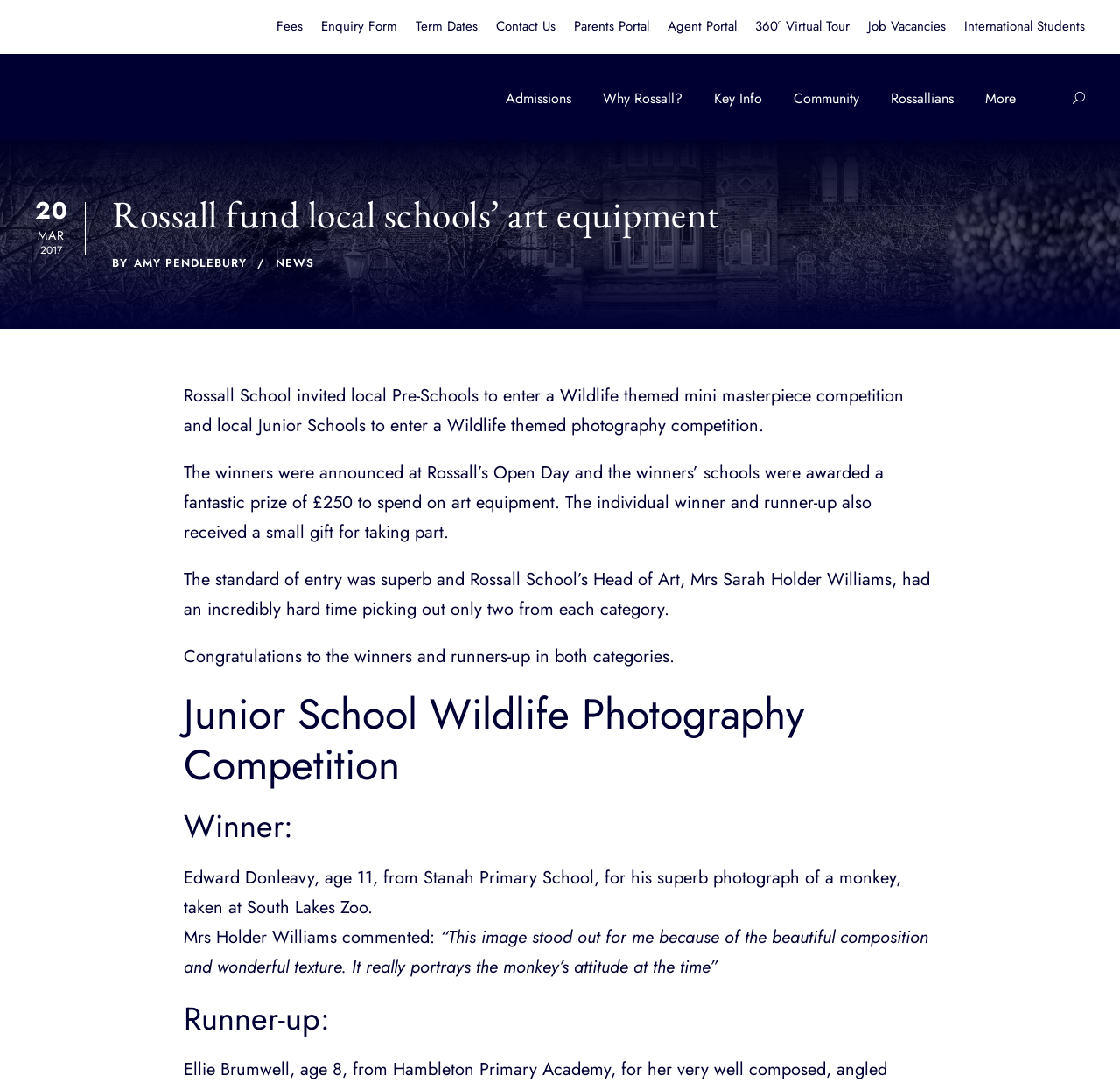Please identify the coordinates of the bounding box that should be clicked to fulfill this instruction: "View Enquiry Form".

[0.287, 0.015, 0.355, 0.047]